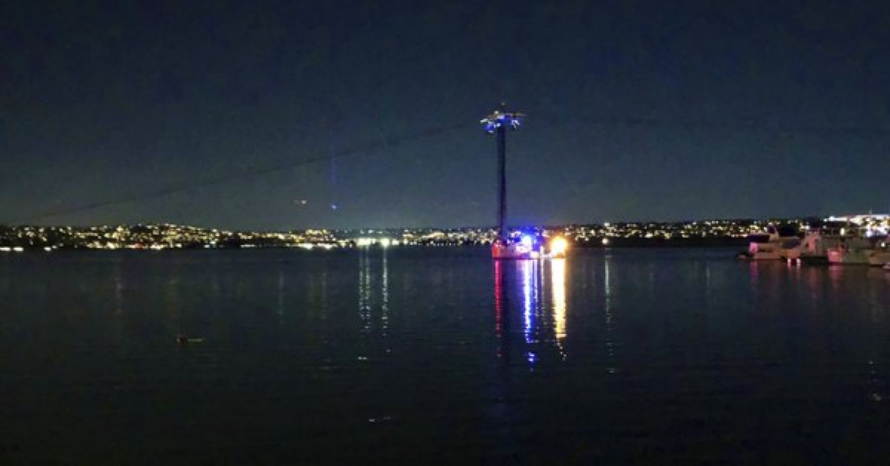Please provide a short answer using a single word or phrase for the question:
What caused the circuit breaker to trip?

A gust of wind